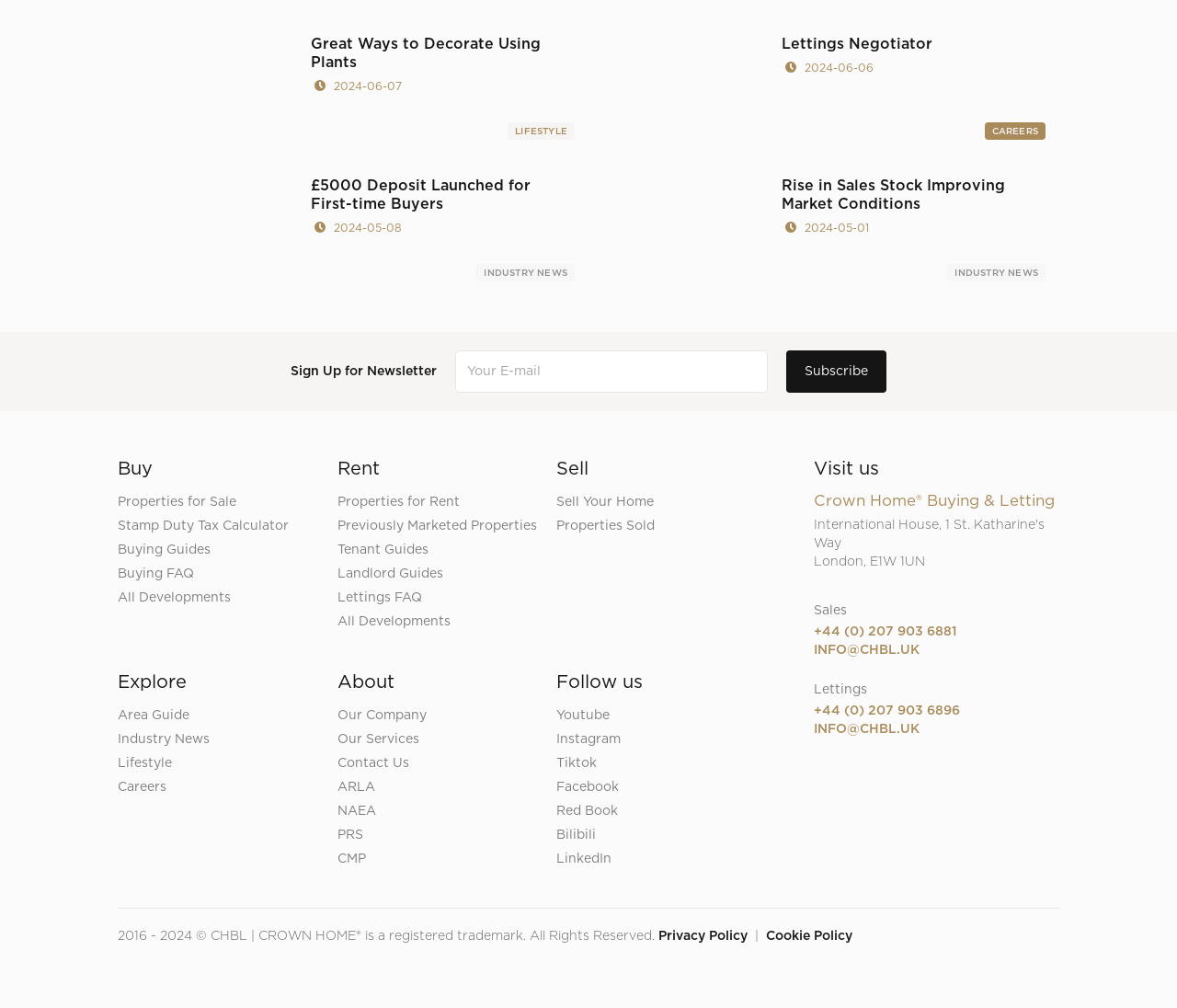Could you highlight the region that needs to be clicked to execute the instruction: "Contact us"?

[0.286, 0.746, 0.347, 0.769]